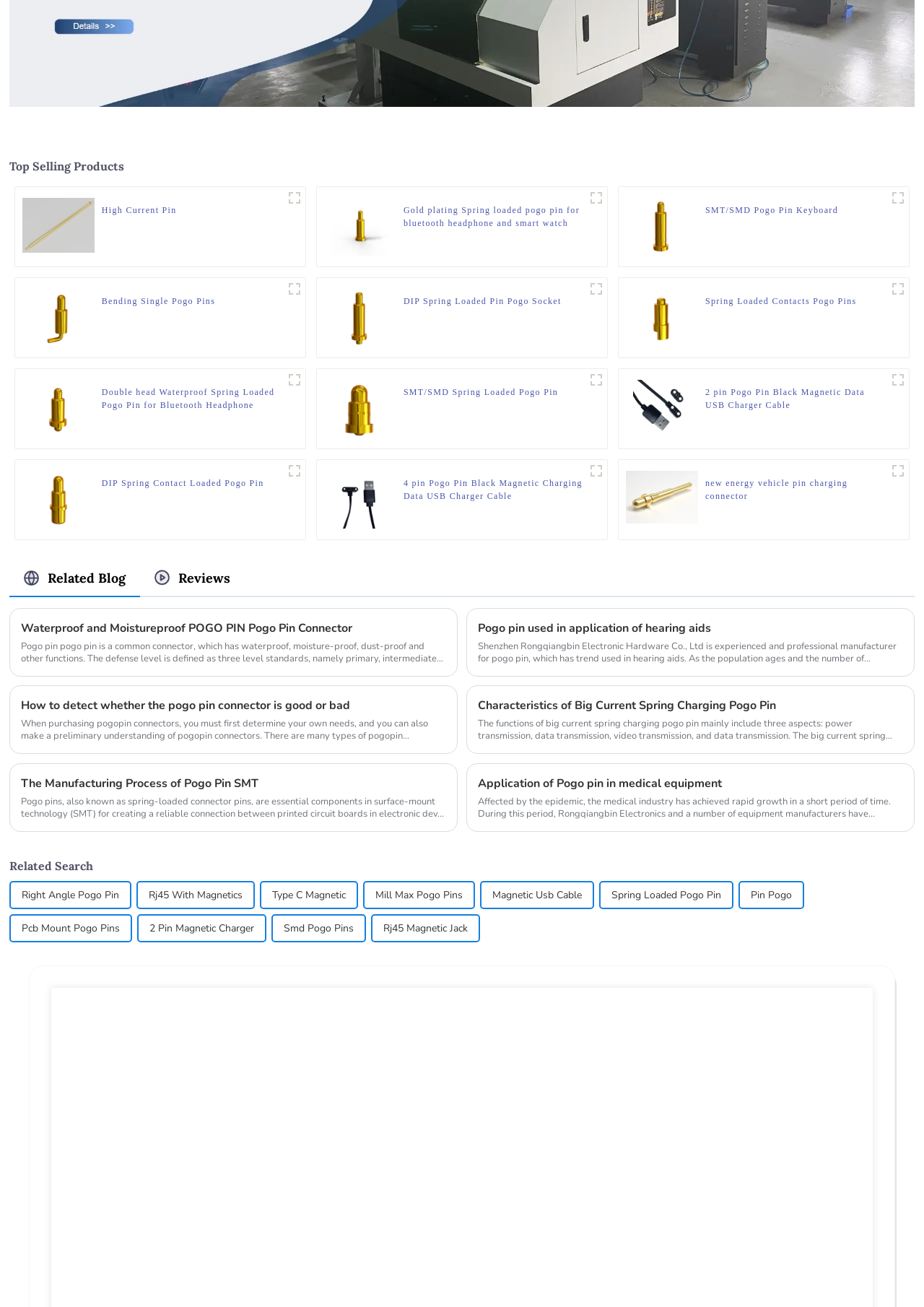Please specify the bounding box coordinates of the element that should be clicked to execute the given instruction: 'Explore Gold plating Spring loaded pogo pin for bluetooth headphone and smart watch'. Ensure the coordinates are four float numbers between 0 and 1, expressed as [left, top, right, bottom].

[0.437, 0.156, 0.634, 0.176]